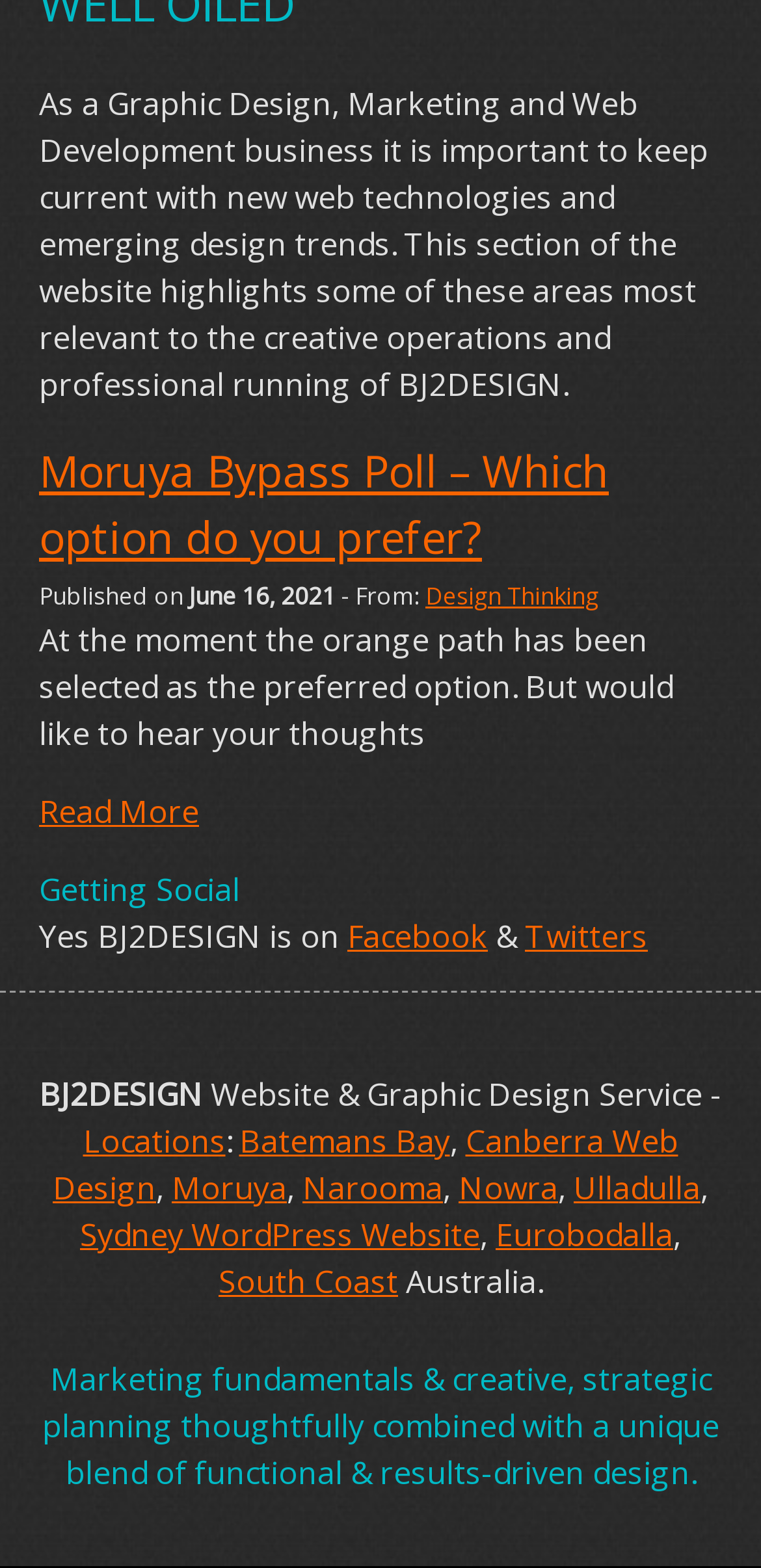Pinpoint the bounding box coordinates of the element to be clicked to execute the instruction: "Visit Facebook page".

[0.456, 0.584, 0.641, 0.611]